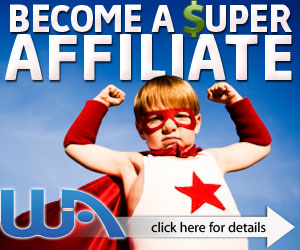What is written in bold text?
Answer the question based on the image using a single word or a brief phrase.

BECOME A $UPER AFFILIATE